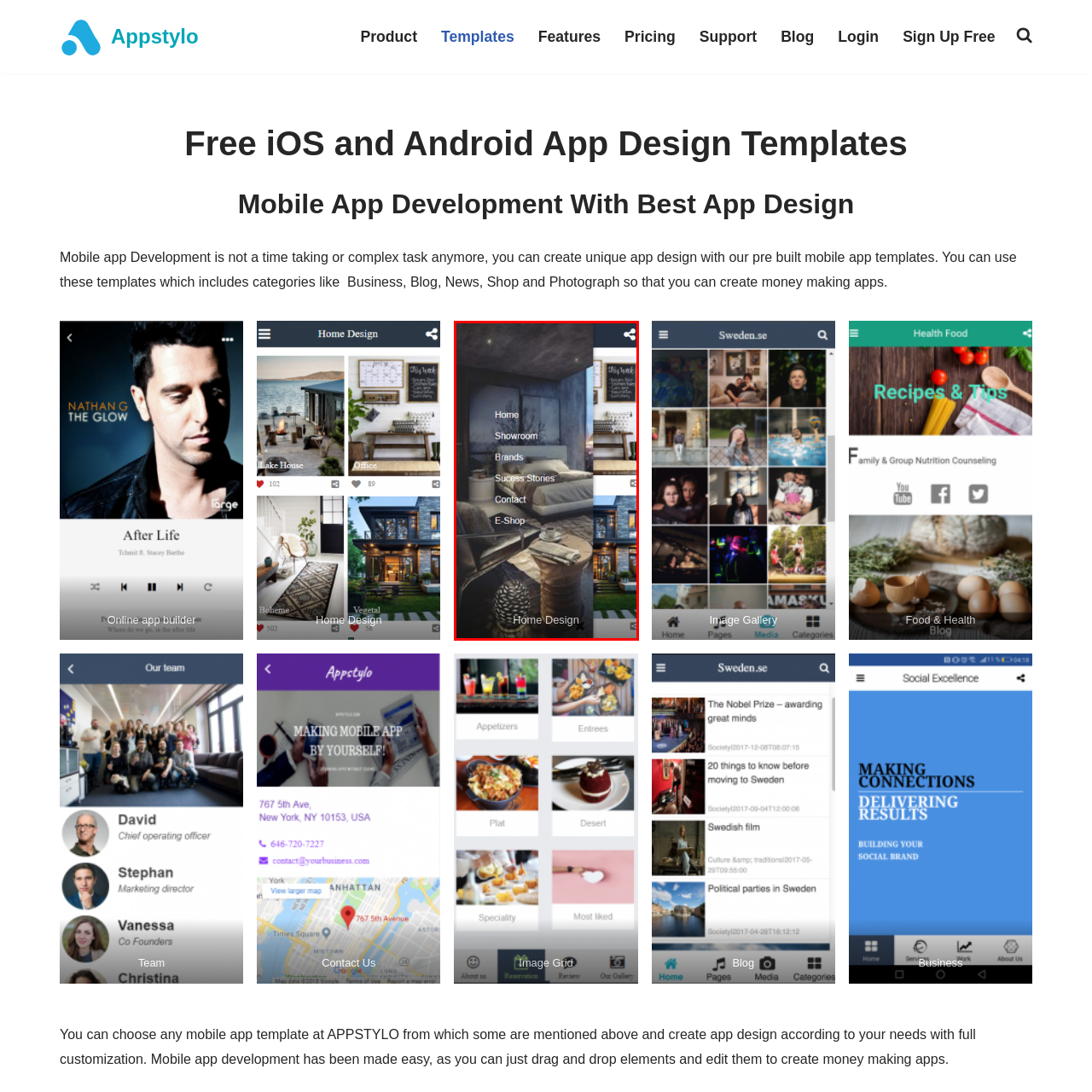Is the armchair a modern design?
Focus on the red-bounded area of the image and reply with one word or a short phrase.

Yes